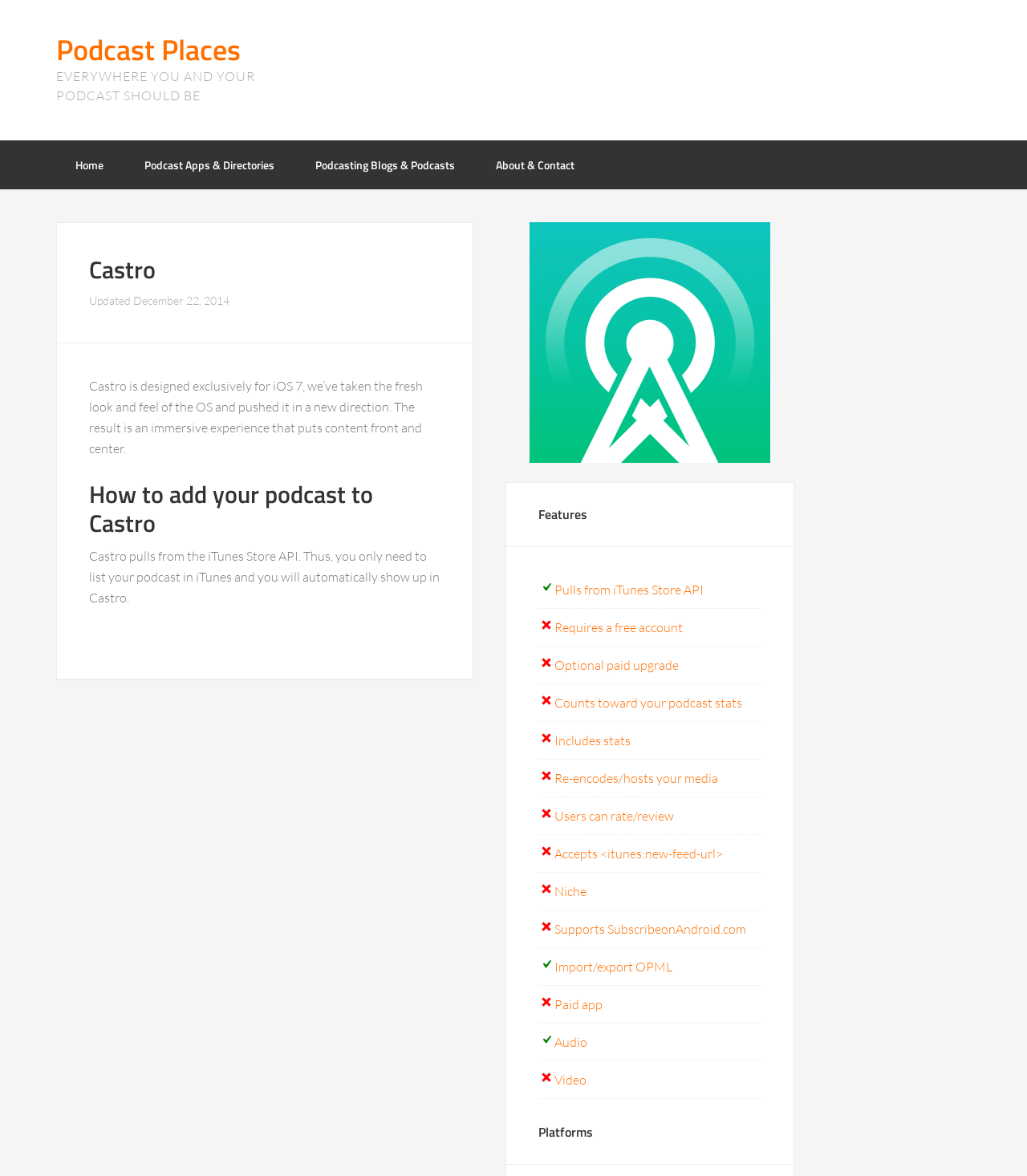Locate the bounding box coordinates of the element you need to click to accomplish the task described by this instruction: "Learn how to add your podcast to Castro".

[0.087, 0.408, 0.429, 0.457]